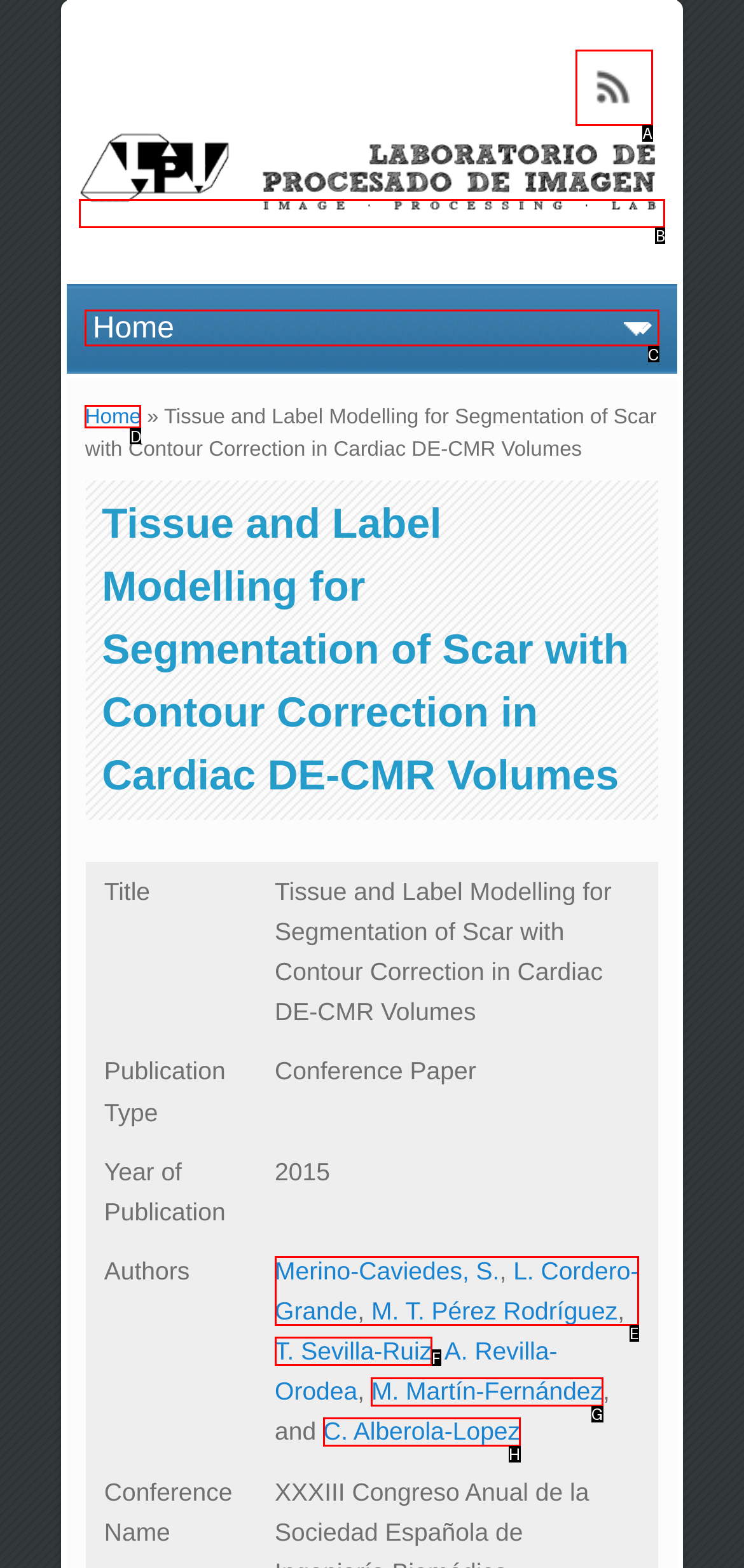Tell me which one HTML element I should click to complete the following task: subscribe to RSS feed Answer with the option's letter from the given choices directly.

A